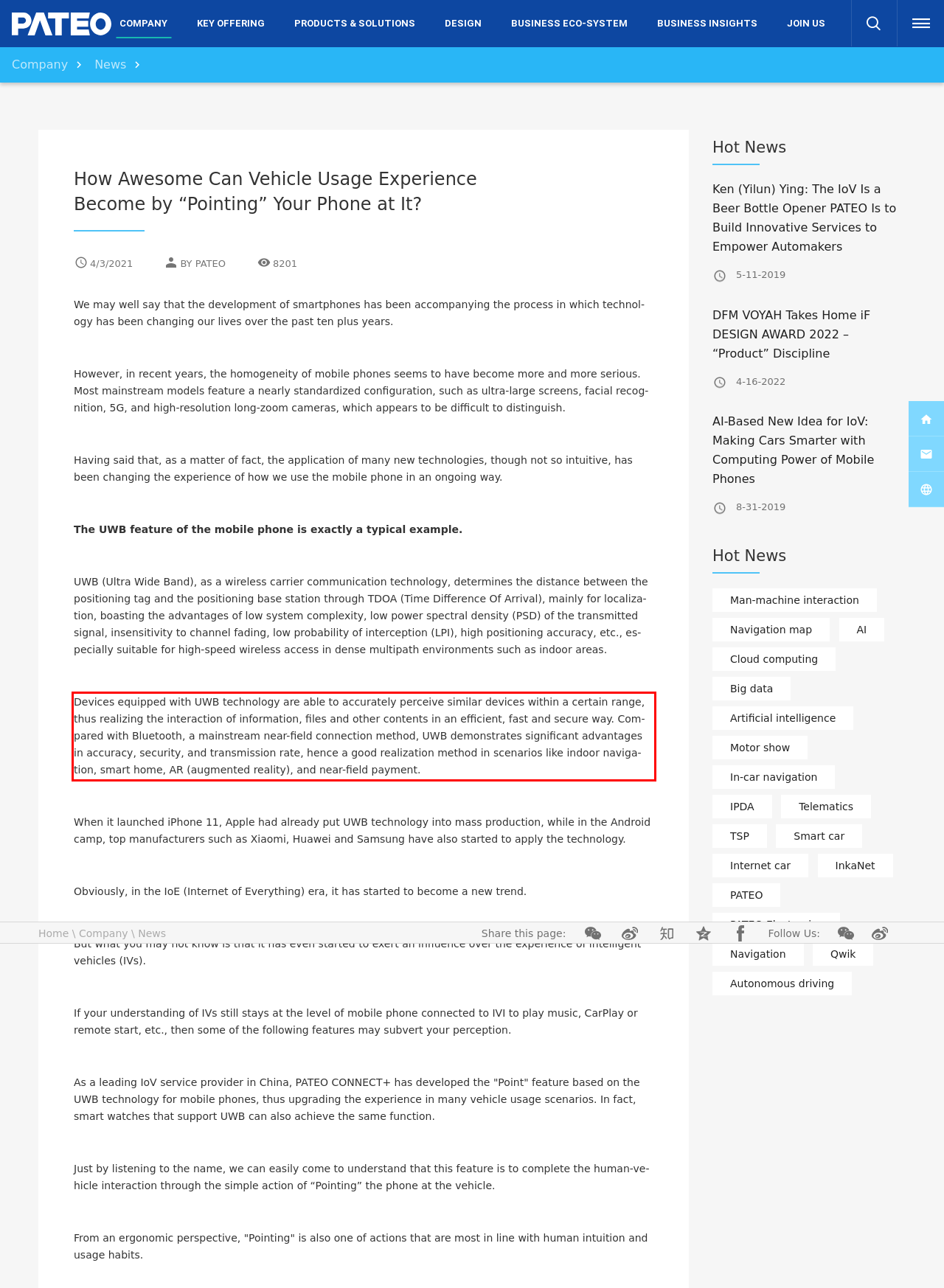Analyze the screenshot of a webpage where a red rectangle is bounding a UI element. Extract and generate the text content within this red bounding box.

De­vices equipped with UWB tech­nol­ogy are able to ac­cu­rately per­ceive sim­i­lar de­vices within a cer­tain range, thus re­al­iz­ing the in­ter­ac­tion of in­for­ma­tion, files and other con­tents in an ef­fi­cient, fast and se­cure way. Com­pared with Blue­tooth, a main­stream near-field con­nec­tion method, UWB demon­strates sig­nif­i­cant ad­van­tages in ac­cu­racy, se­cu­rity, and trans­mis­sion rate, hence a good re­al­iza­tion method in sce­nar­ios like in­door nav­i­ga­tion, smart home, AR (aug­mented re­al­ity), and near-field pay­ment.